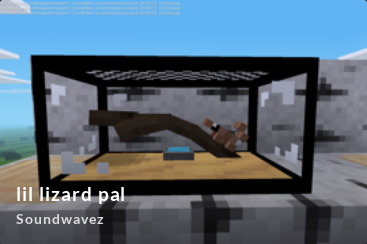What is the style of the landscape?
Look at the image and provide a short answer using one word or a phrase.

blocky